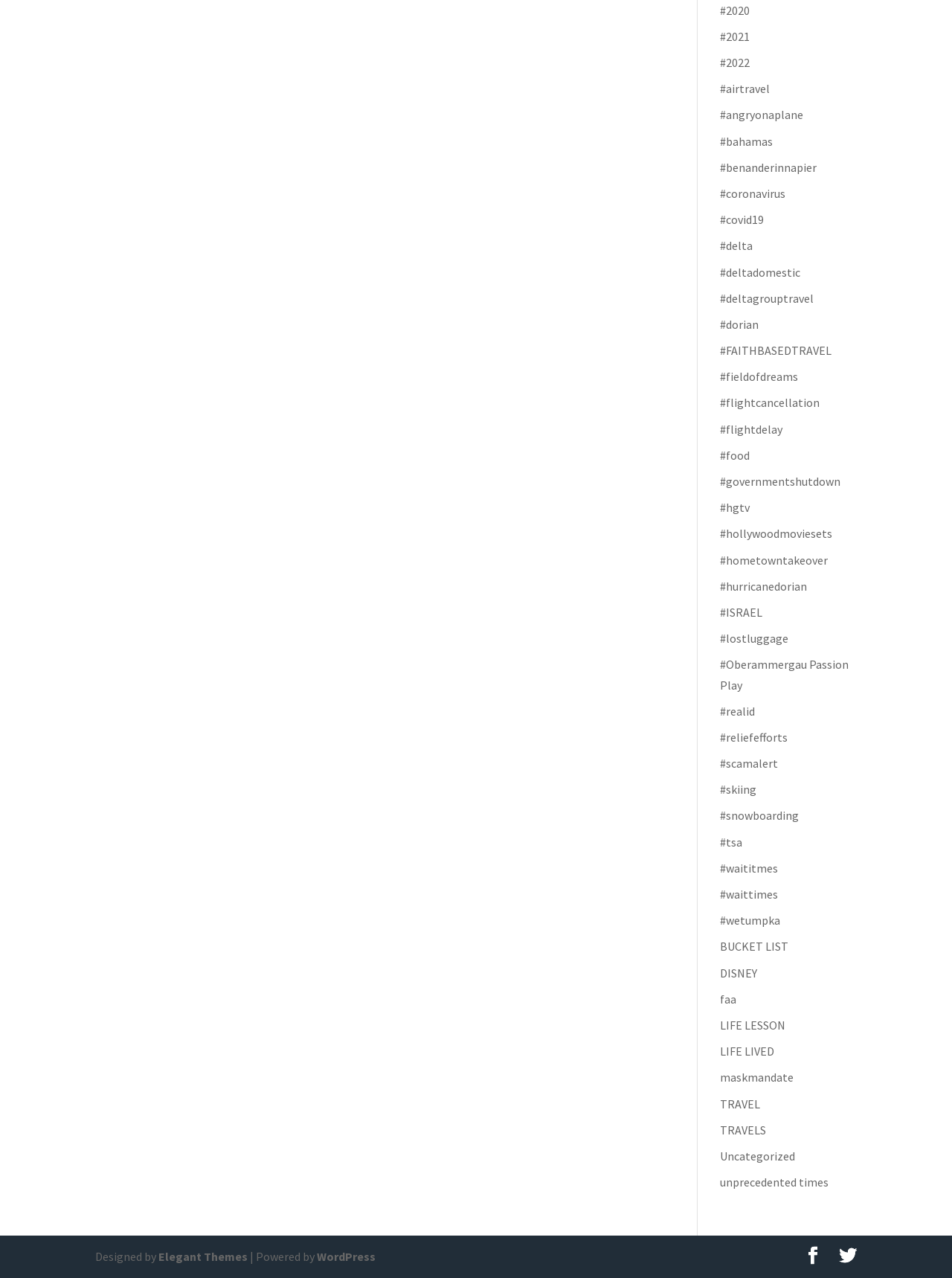Can you pinpoint the bounding box coordinates for the clickable element required for this instruction: "Read about travel experiences"? The coordinates should be four float numbers between 0 and 1, i.e., [left, top, right, bottom].

[0.756, 0.858, 0.799, 0.869]